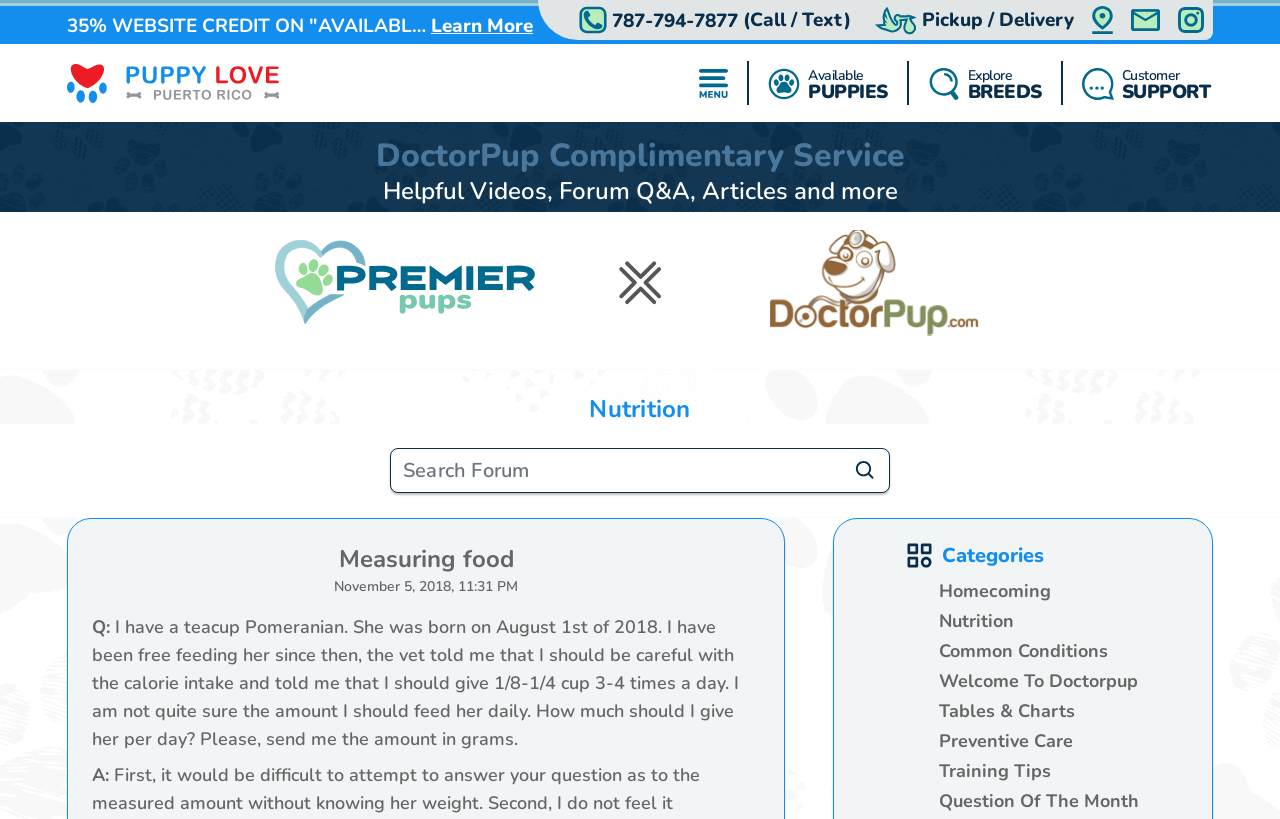Using the webpage screenshot and the element description Nutrition, determine the bounding box coordinates. Specify the coordinates in the format (top-left x, top-left y, bottom-right x, bottom-right y) with values ranging from 0 to 1.

[0.734, 0.744, 0.792, 0.773]